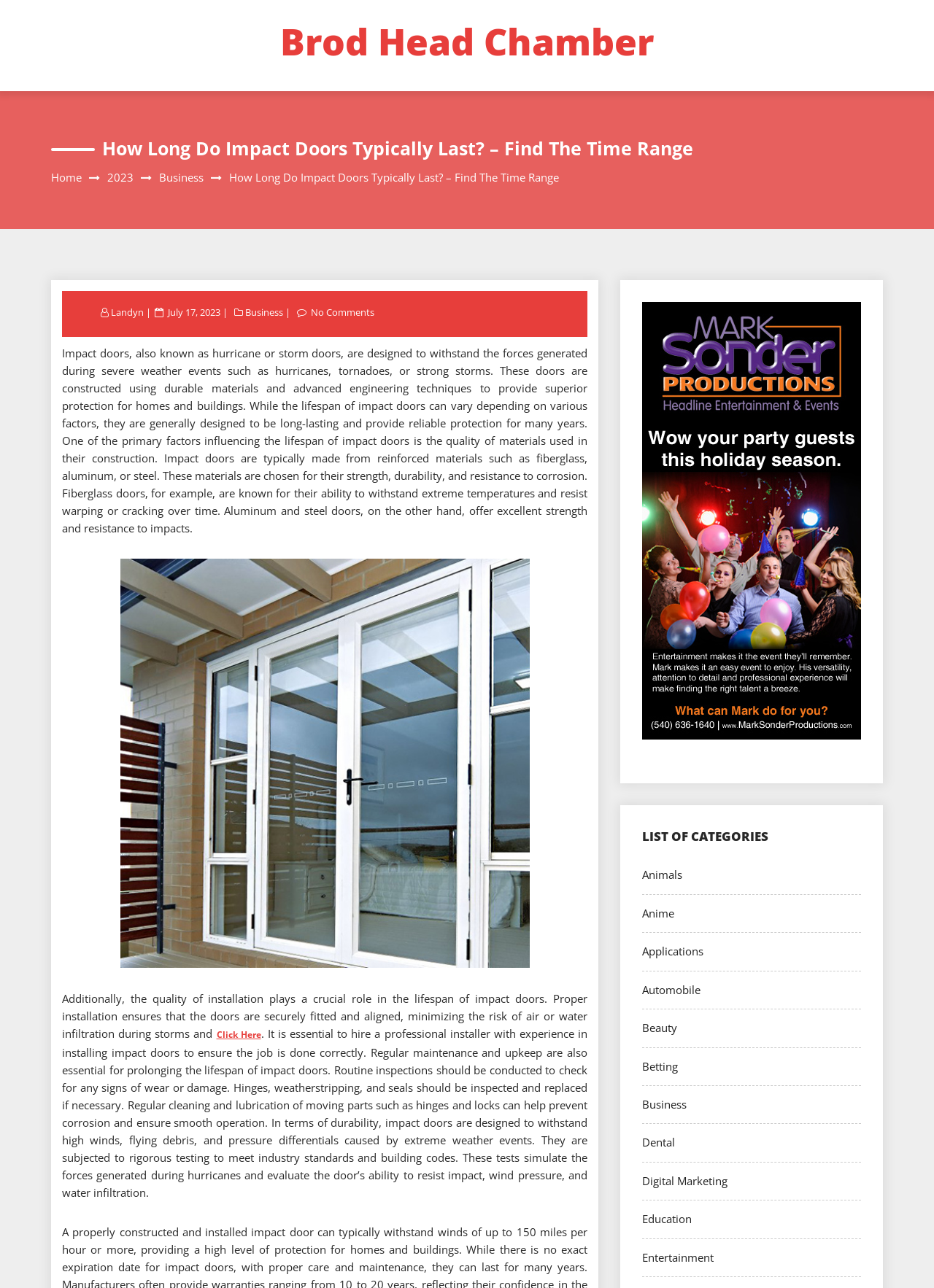Please provide a detailed answer to the question below by examining the image:
What is the category of the webpage's content?

The webpage's content is categorized under 'Business' as indicated by the link 'Business' in the webpage's navigation menu.